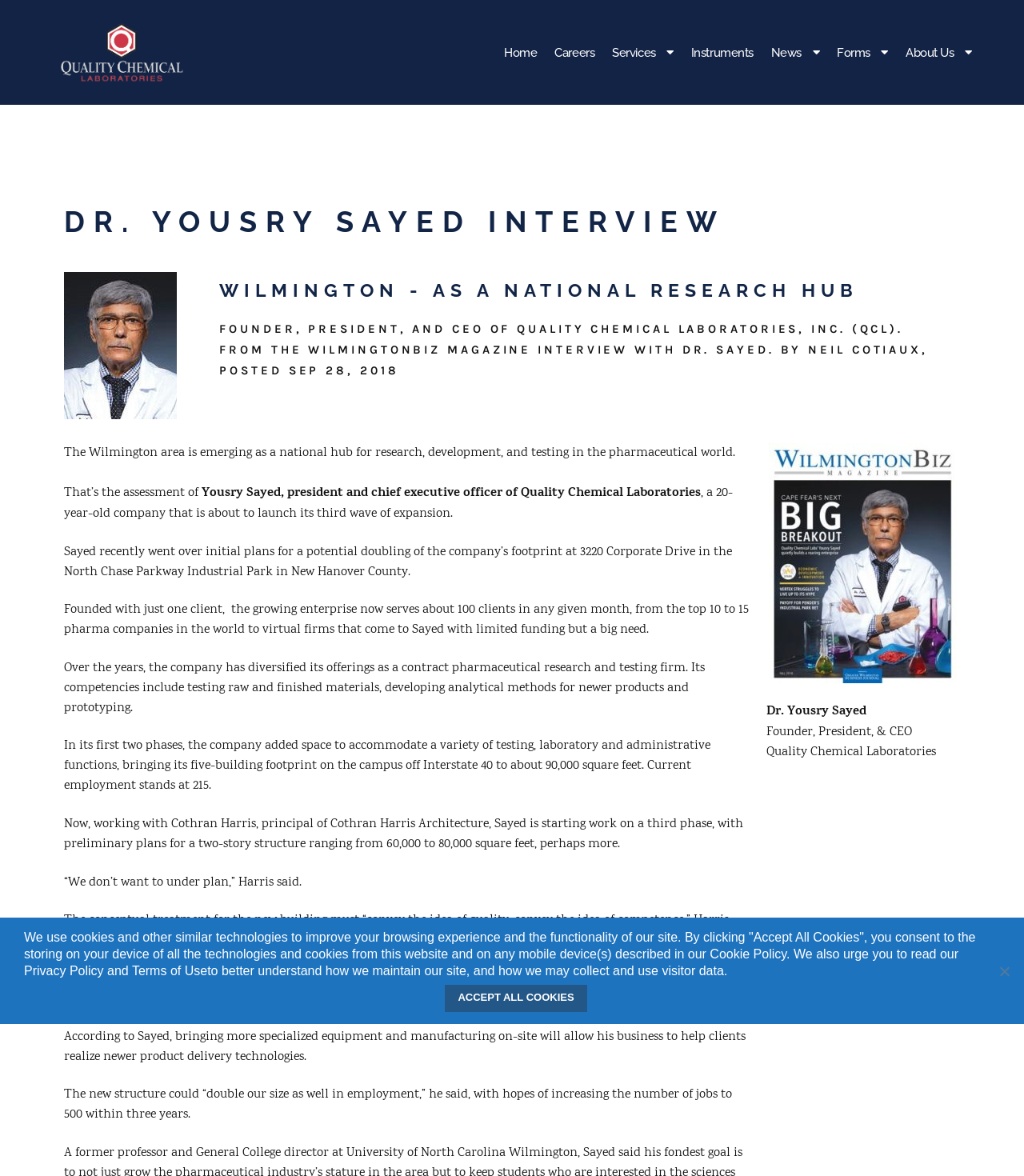Bounding box coordinates are specified in the format (top-left x, top-left y, bottom-right x, bottom-right y). All values are floating point numbers bounded between 0 and 1. Please provide the bounding box coordinate of the region this sentence describes: Privacy Policy

[0.023, 0.82, 0.101, 0.831]